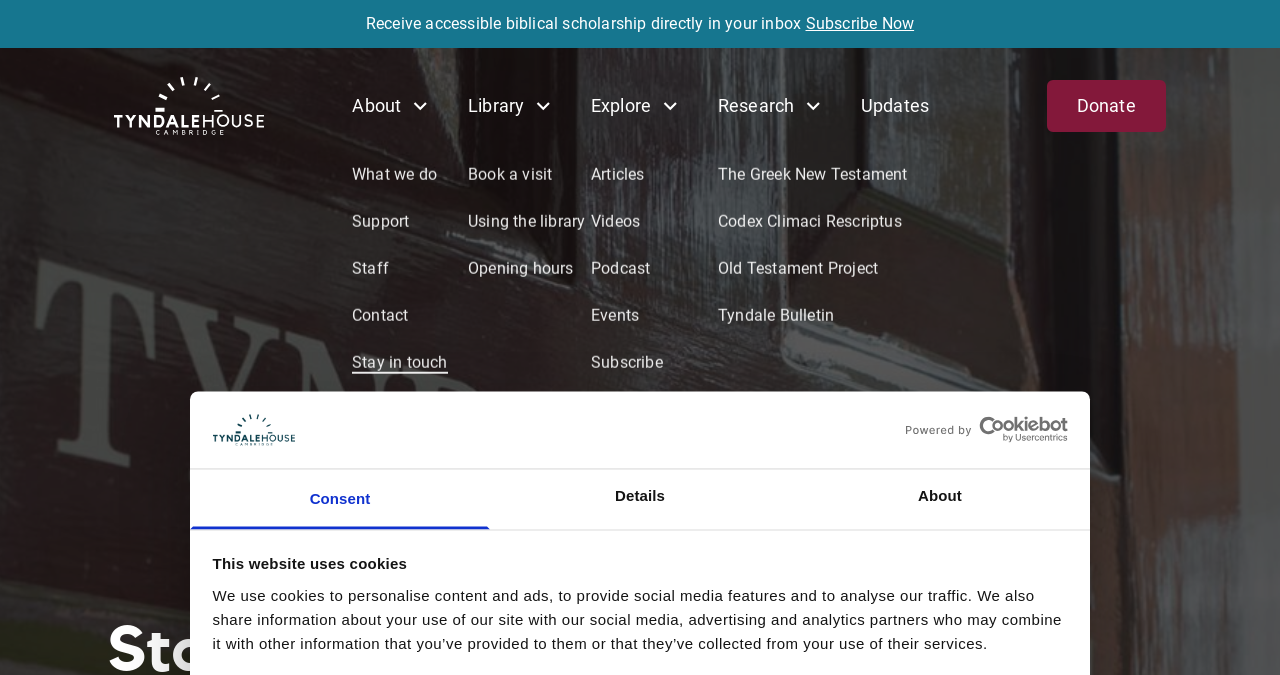Please reply to the following question with a single word or a short phrase:
What is the text of the static text element?

Receive accessible biblical scholarship directly in your inbox